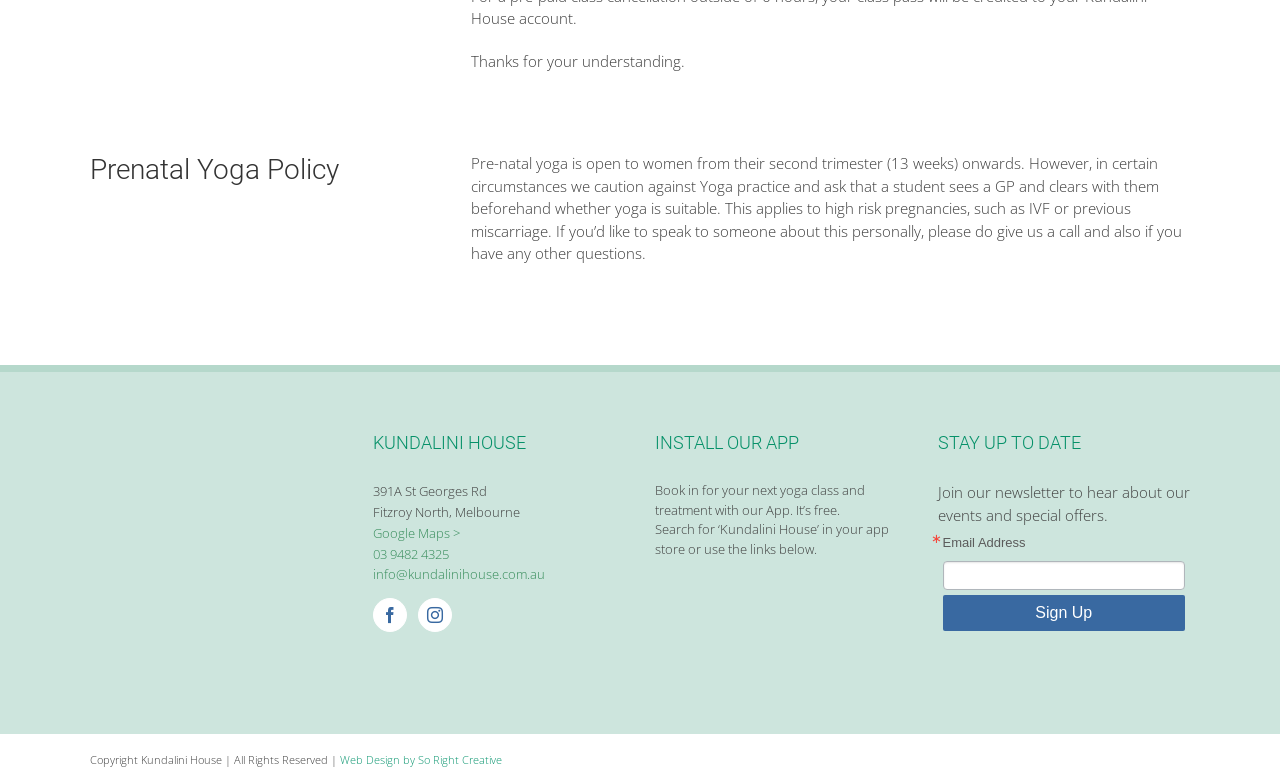Determine the bounding box coordinates of the clickable area required to perform the following instruction: "Open 'Google Maps'". The coordinates should be represented as four float numbers between 0 and 1: [left, top, right, bottom].

[0.291, 0.668, 0.359, 0.691]